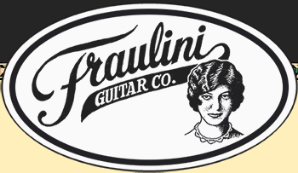What is the purpose of the logo beyond being a brand marker?
Kindly give a detailed and elaborate answer to the question.

According to the caption, the logo serves not only as a brand marker but also connects to the rich heritage of guitar crafting, suggesting that the logo is meant to evoke a sense of tradition, craftsmanship, and history in the field of guitar making.